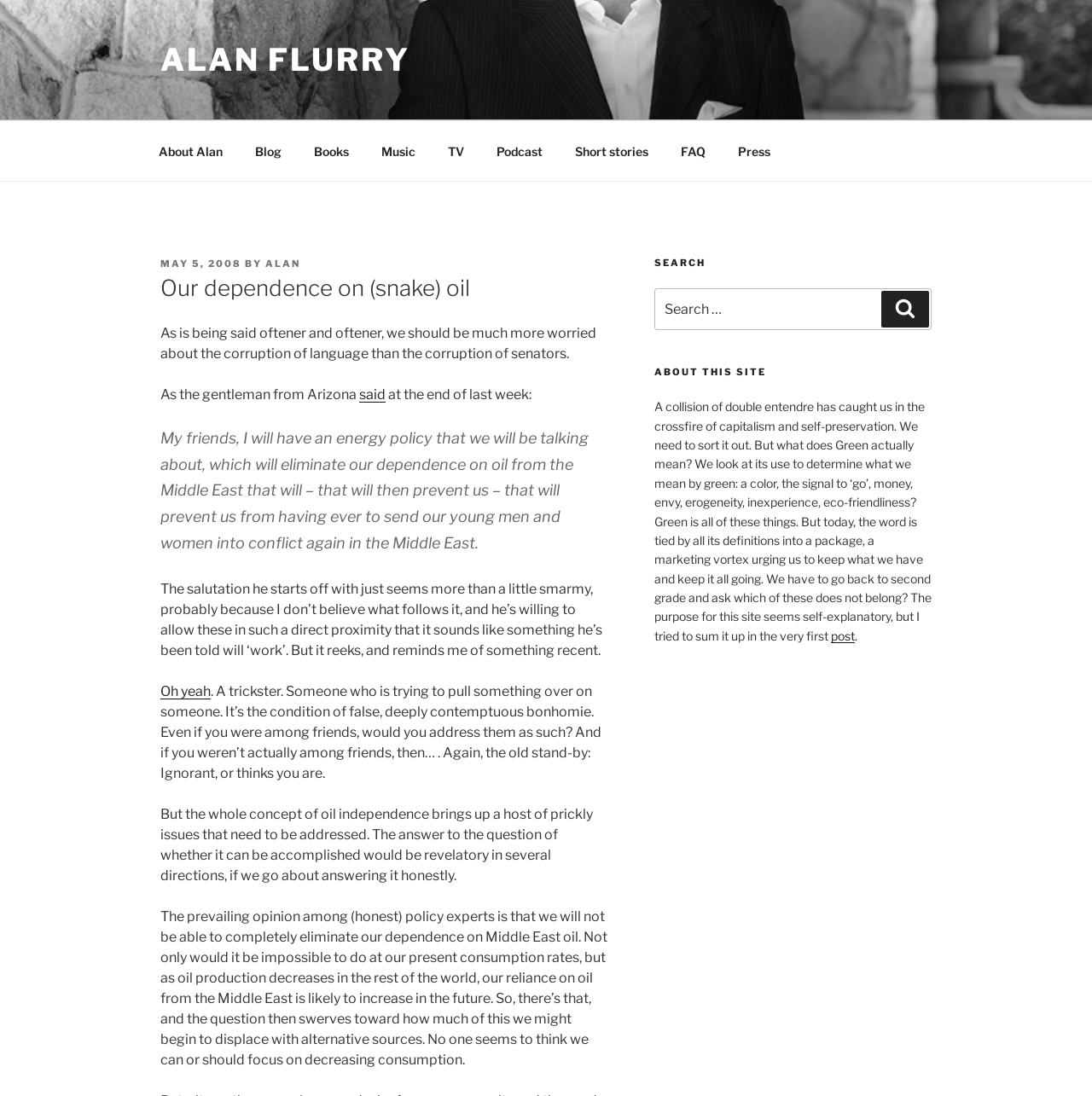Extract the main heading text from the webpage.

Our dependence on (snake) oil